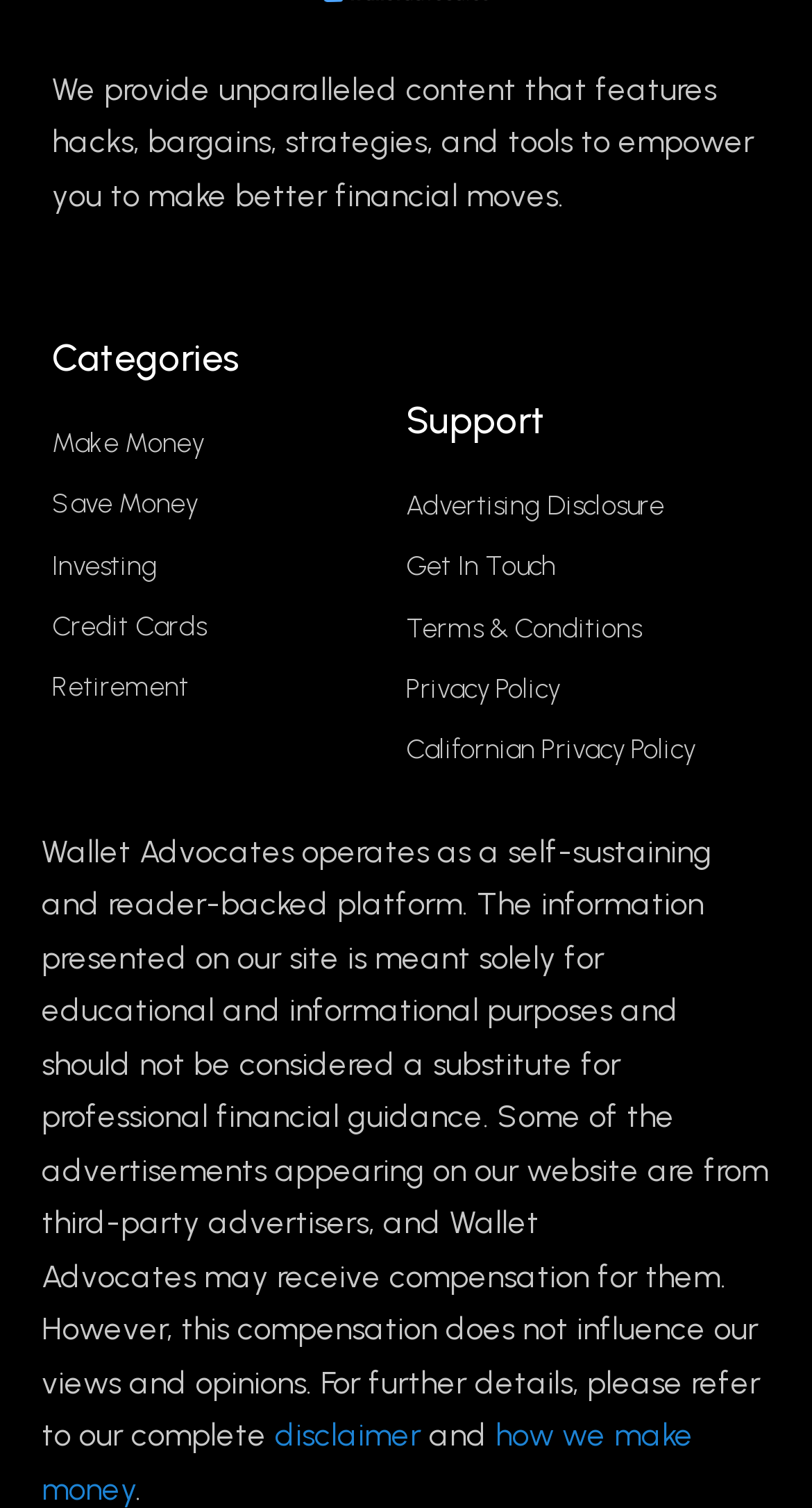Using the provided description Guestbook, find the bounding box coordinates for the UI element. Provide the coordinates in (top-left x, top-left y, bottom-right x, bottom-right y) format, ensuring all values are between 0 and 1.

None